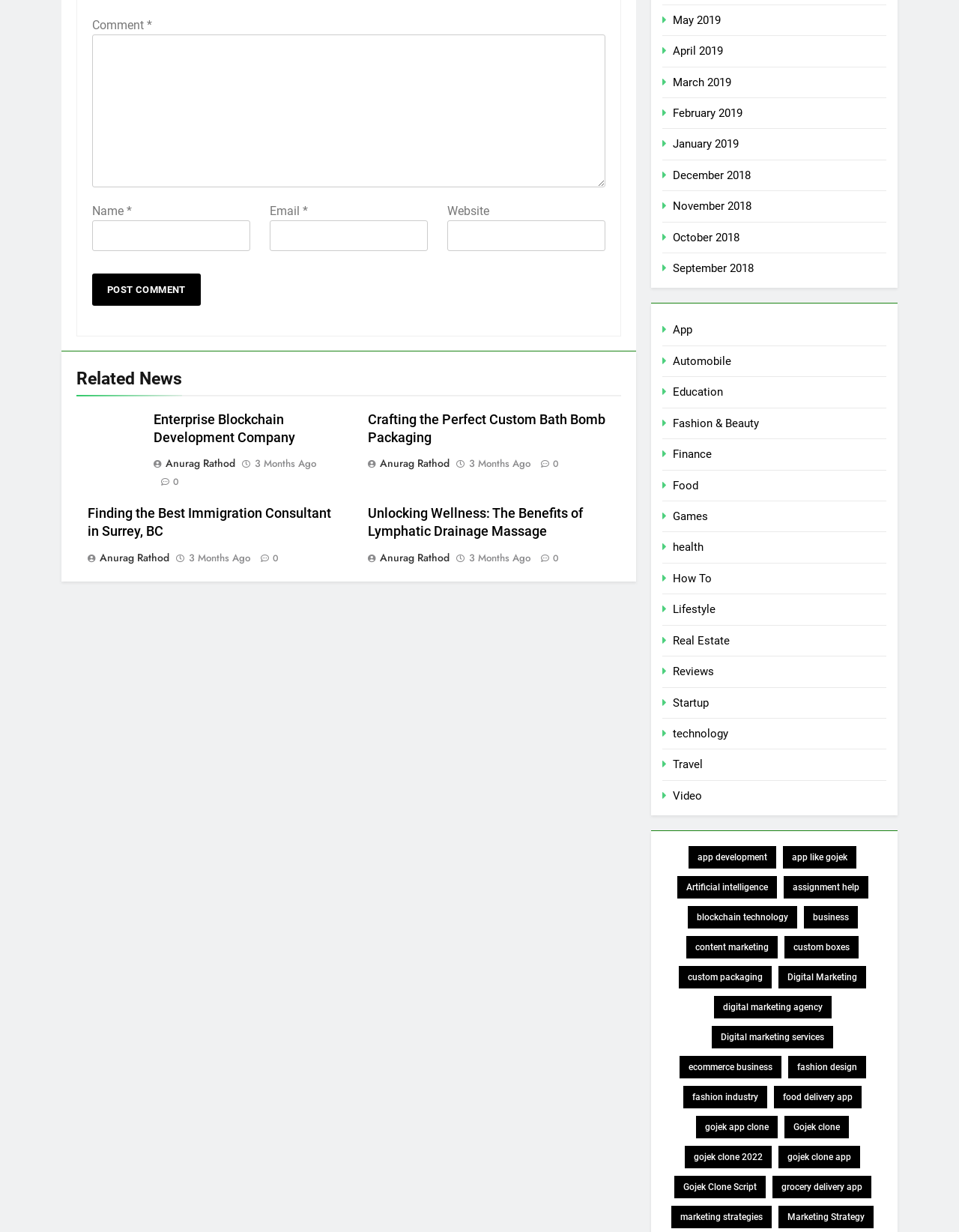Please determine the bounding box coordinates, formatted as (top-left x, top-left y, bottom-right x, bottom-right y), with all values as floating point numbers between 0 and 1. Identify the bounding box of the region described as: parent_node: Comment * name="comment"

[0.096, 0.028, 0.631, 0.152]